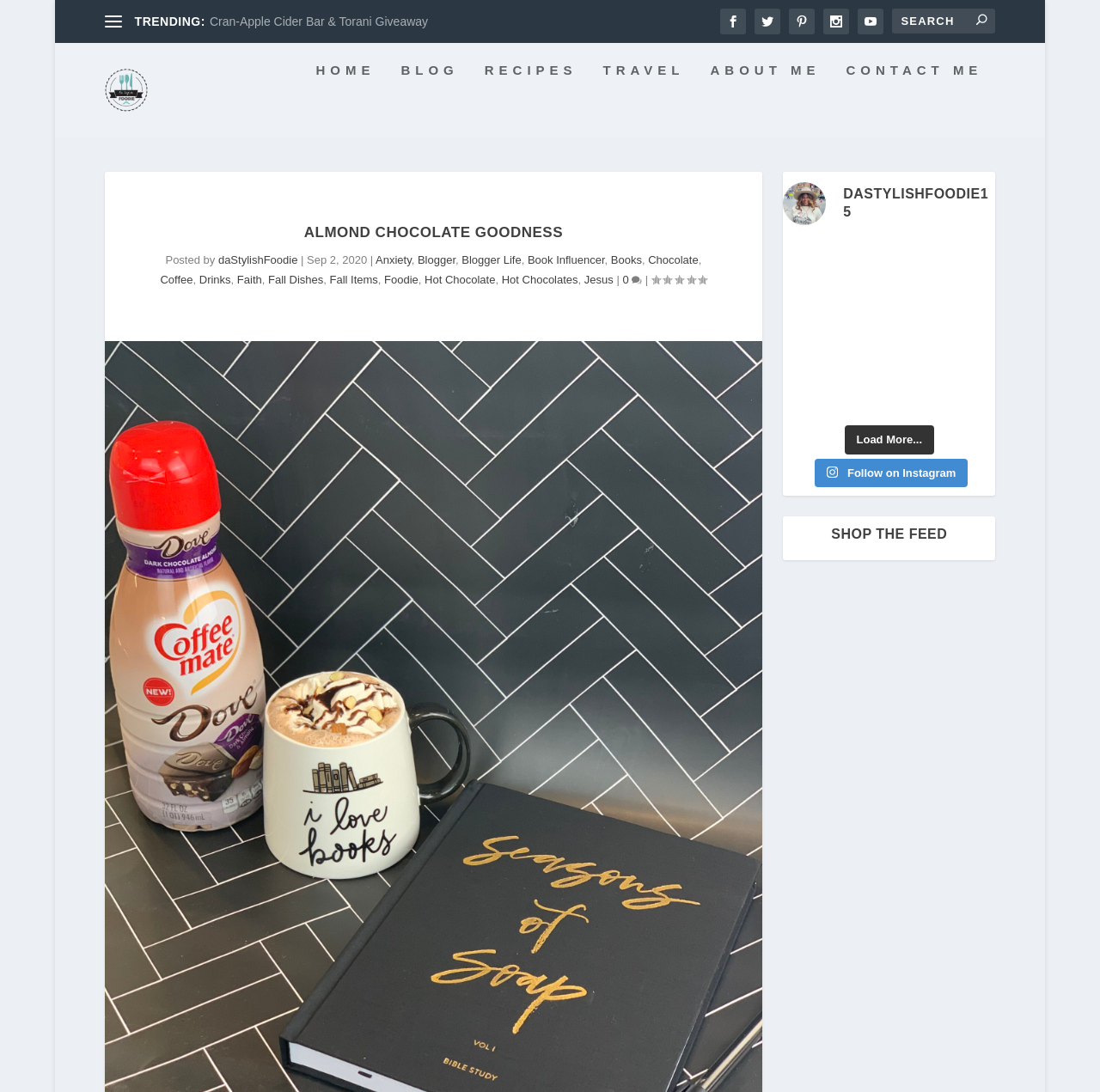Can you identify and provide the main heading of the webpage?

ALMOND CHOCOLATE GOODNESS